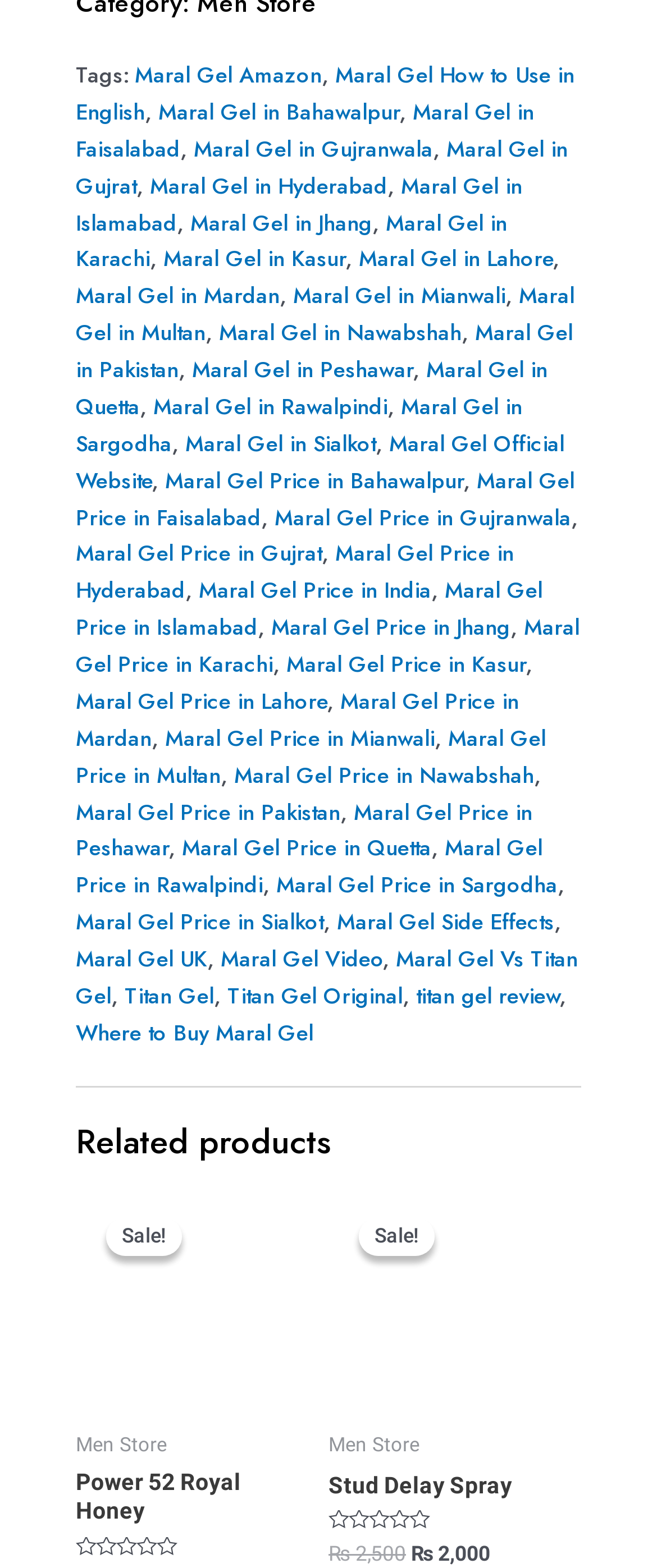Can you find the bounding box coordinates for the element to click on to achieve the instruction: "Visit Maral Gel Official Website"?

[0.115, 0.272, 0.859, 0.316]